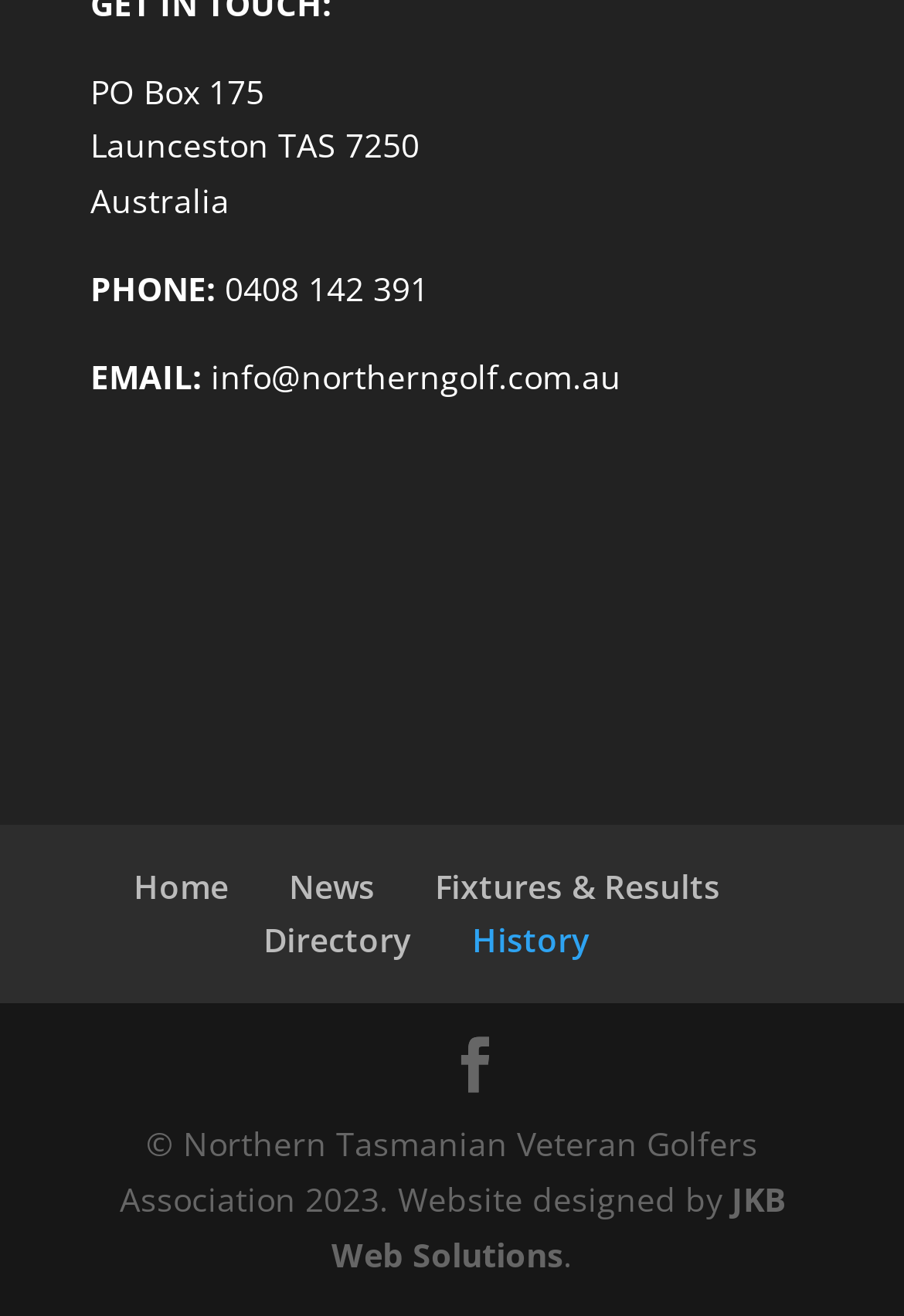Please study the image and answer the question comprehensively:
What is the phone number of Northern Tasmanian Veteran Golfers Association?

I found the phone number by looking at the static text element that starts with 'PHONE:' and is followed by the phone number.